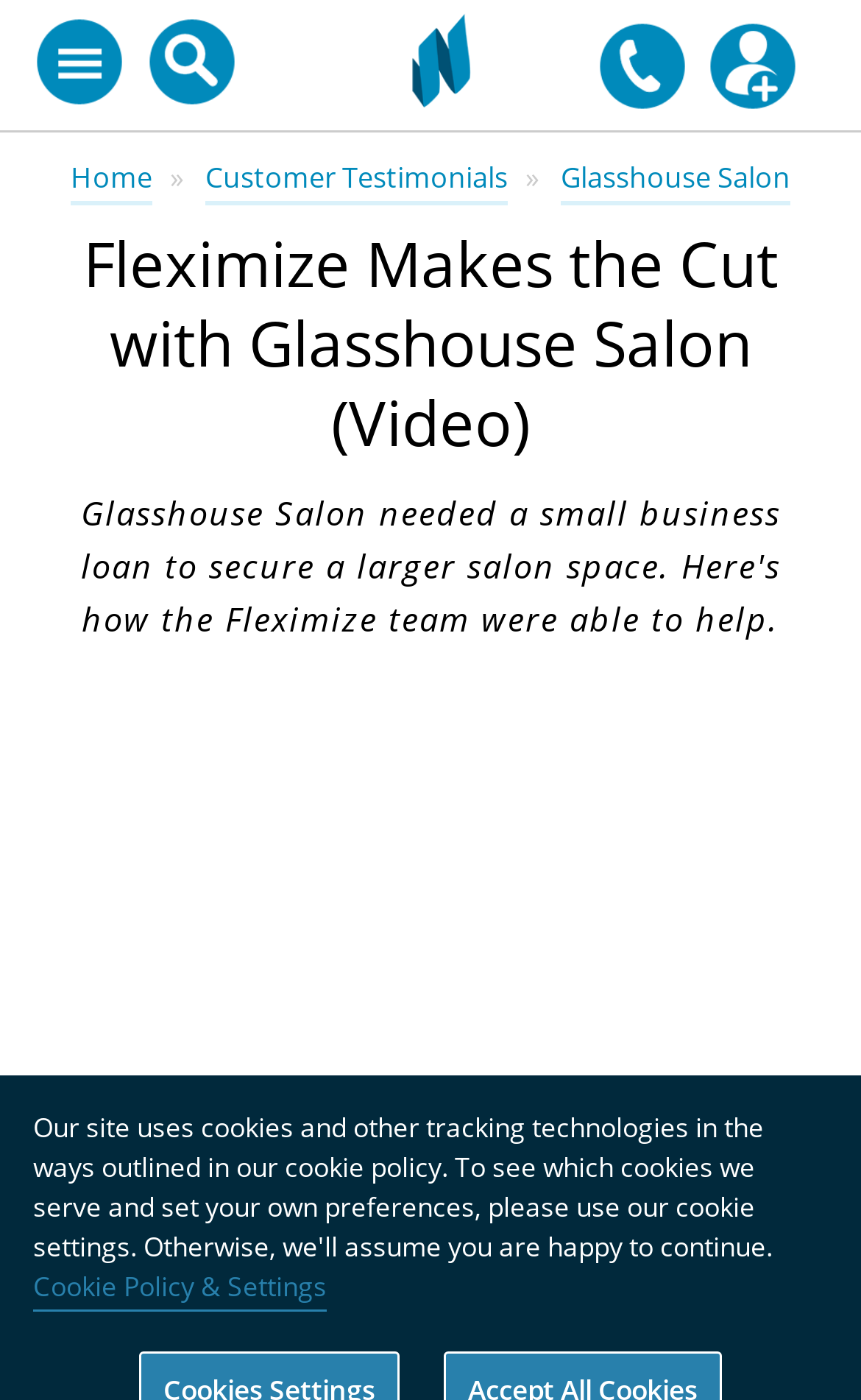Please provide a brief answer to the question using only one word or phrase: 
What is the function of the 'GO' button?

To submit a search query